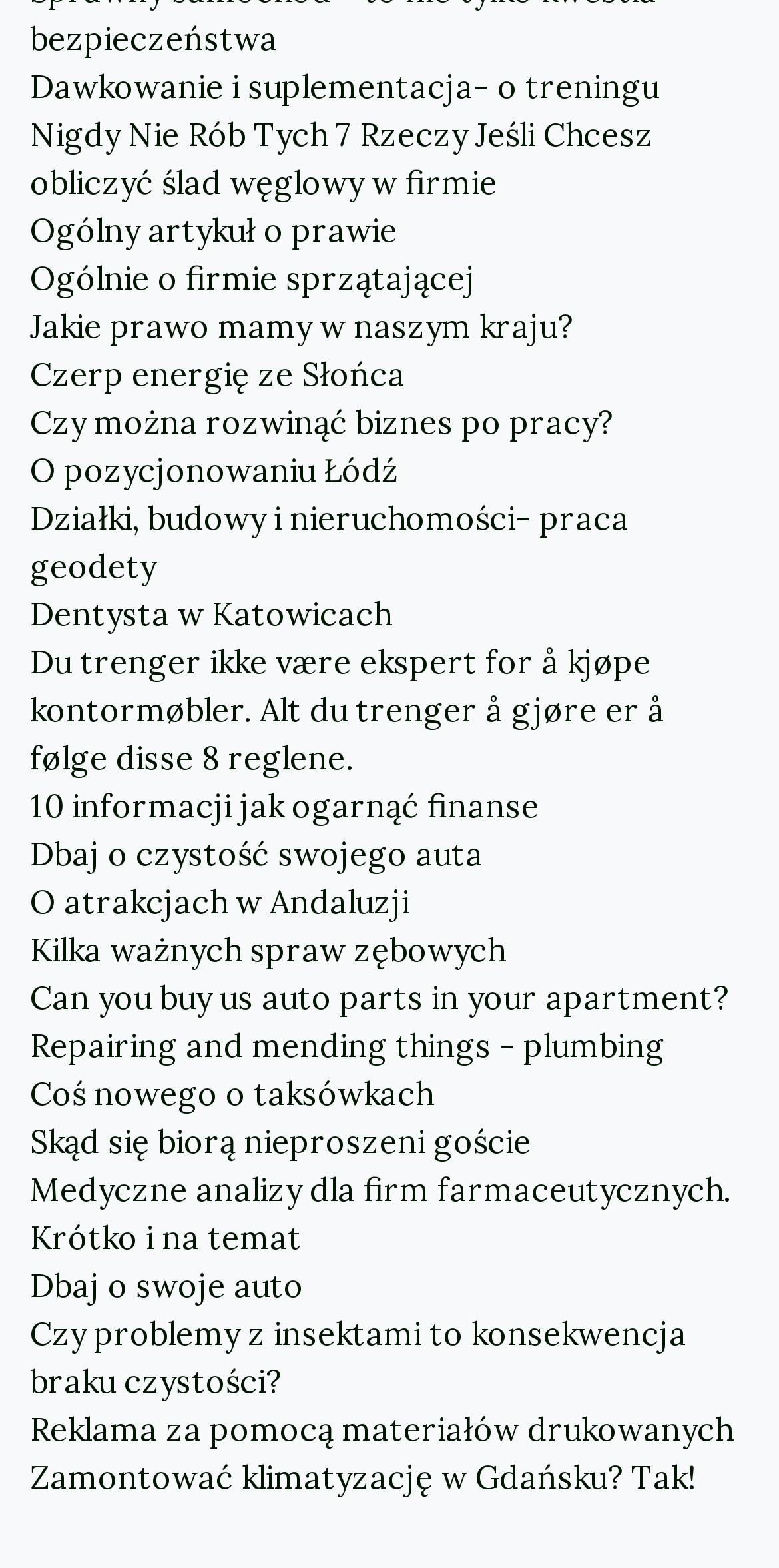Determine the bounding box coordinates for the element that should be clicked to follow this instruction: "Explore the attractions in Andaluzja". The coordinates should be given as four float numbers between 0 and 1, in the format [left, top, right, bottom].

[0.038, 0.56, 0.962, 0.59]